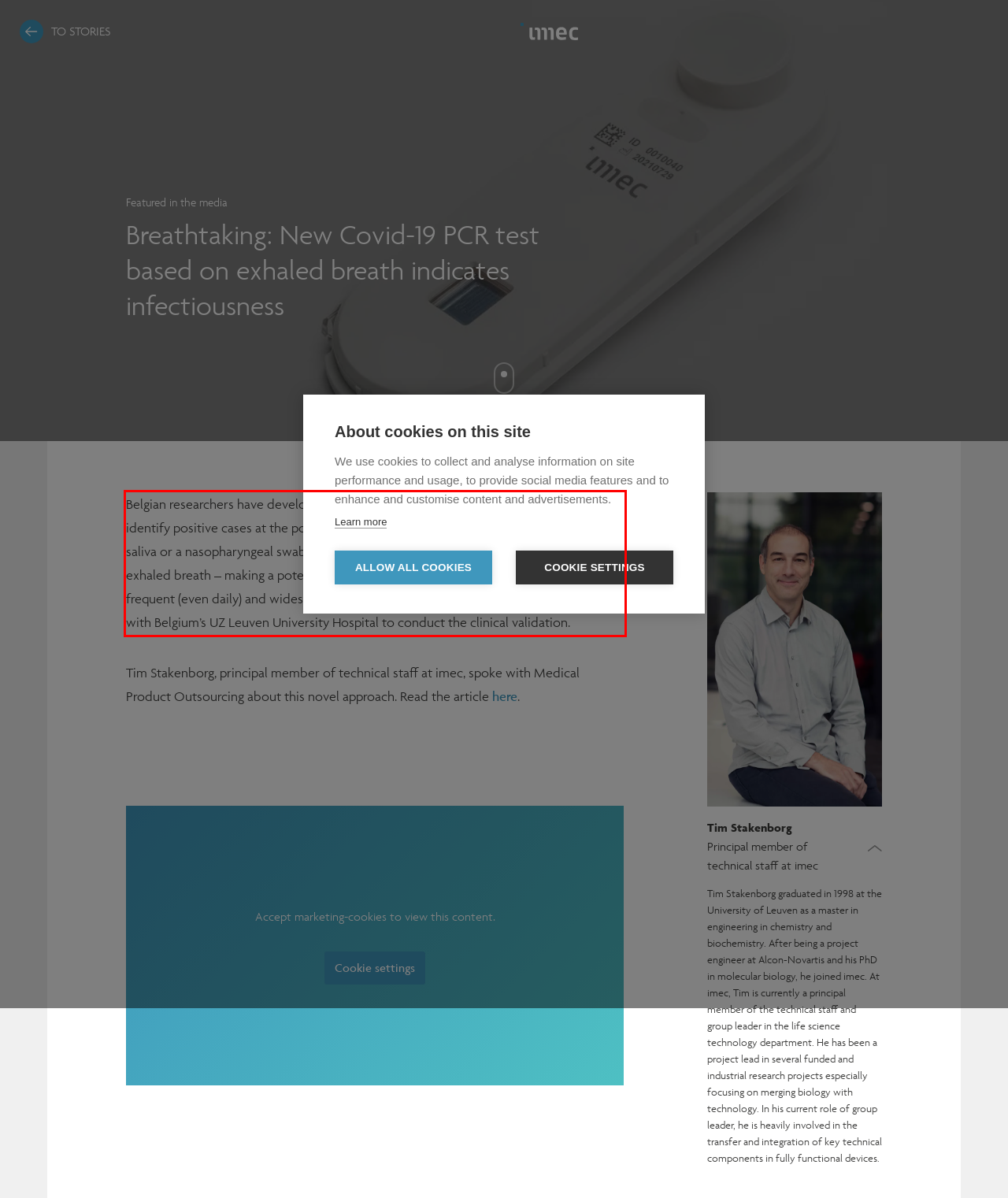Analyze the screenshot of the webpage that features a red bounding box and recognize the text content enclosed within this red bounding box.

Belgian researchers have developed a new SARS-CoV-2 test that aims to reliably identify positive cases at the point of care. Contrary to existing solutions based on saliva or a nasopharyngeal swab, the new test directly samples viral particles in one’s exhaled breath – making a potential test for infectiousness and highly convenient for frequent (even daily) and widespread use. Imec developed the solution in collaboration with Belgium’s UZ Leuven University Hospital to conduct the clinical validation.